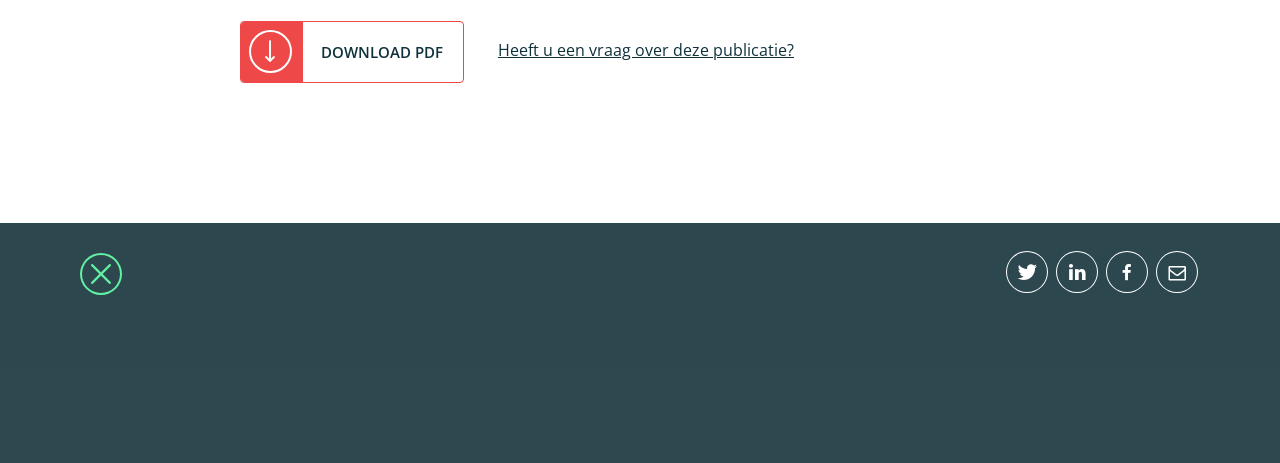How many social media links are available?
Could you answer the question with a detailed and thorough explanation?

I counted the number of social media links by looking at the icons and their corresponding bounding box coordinates. There are four links with icons '', '', '', and ''.